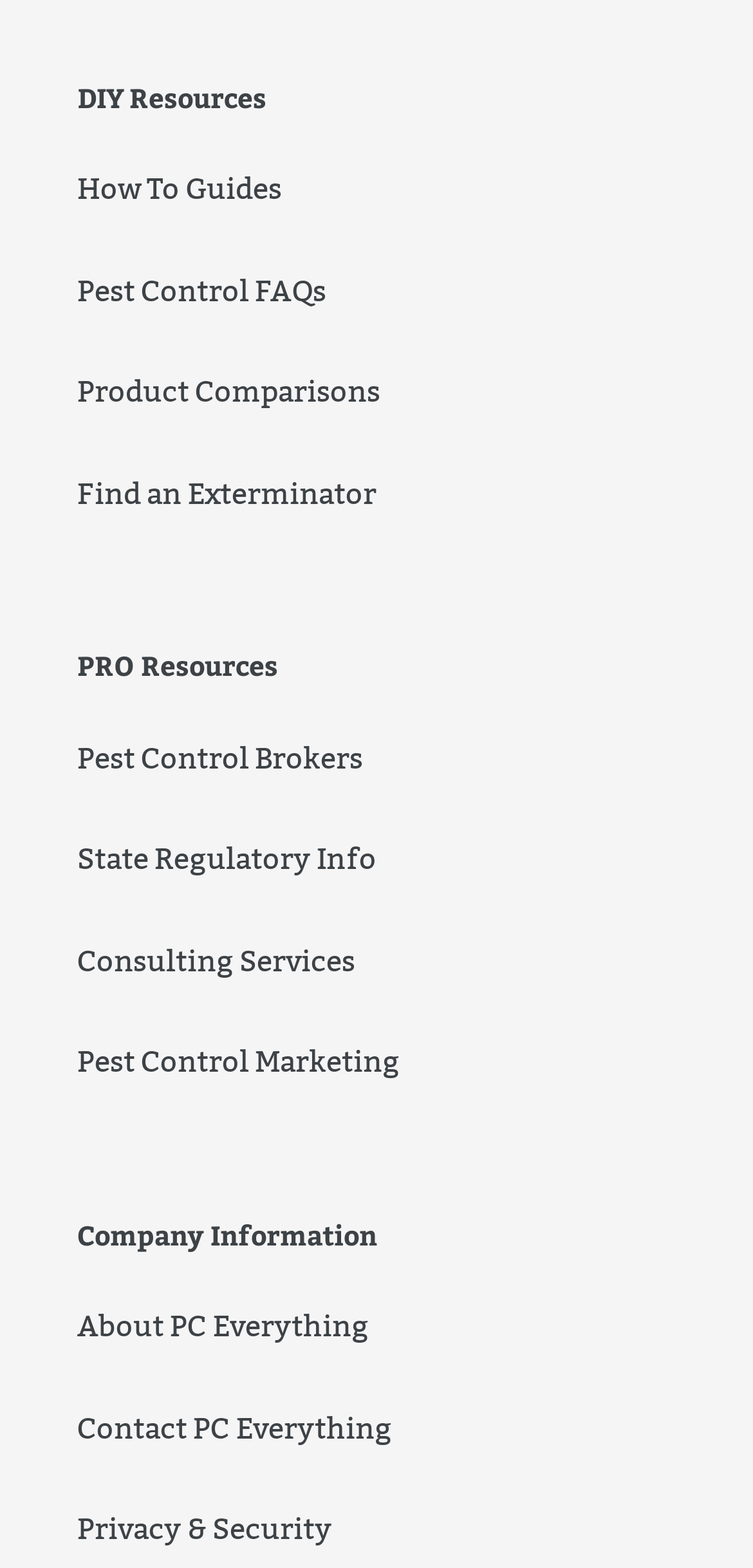What is the last company information link?
Based on the content of the image, thoroughly explain and answer the question.

The last company information link is 'Privacy & Security' which is located at the bottom of the webpage, below the 'Company Information' heading.